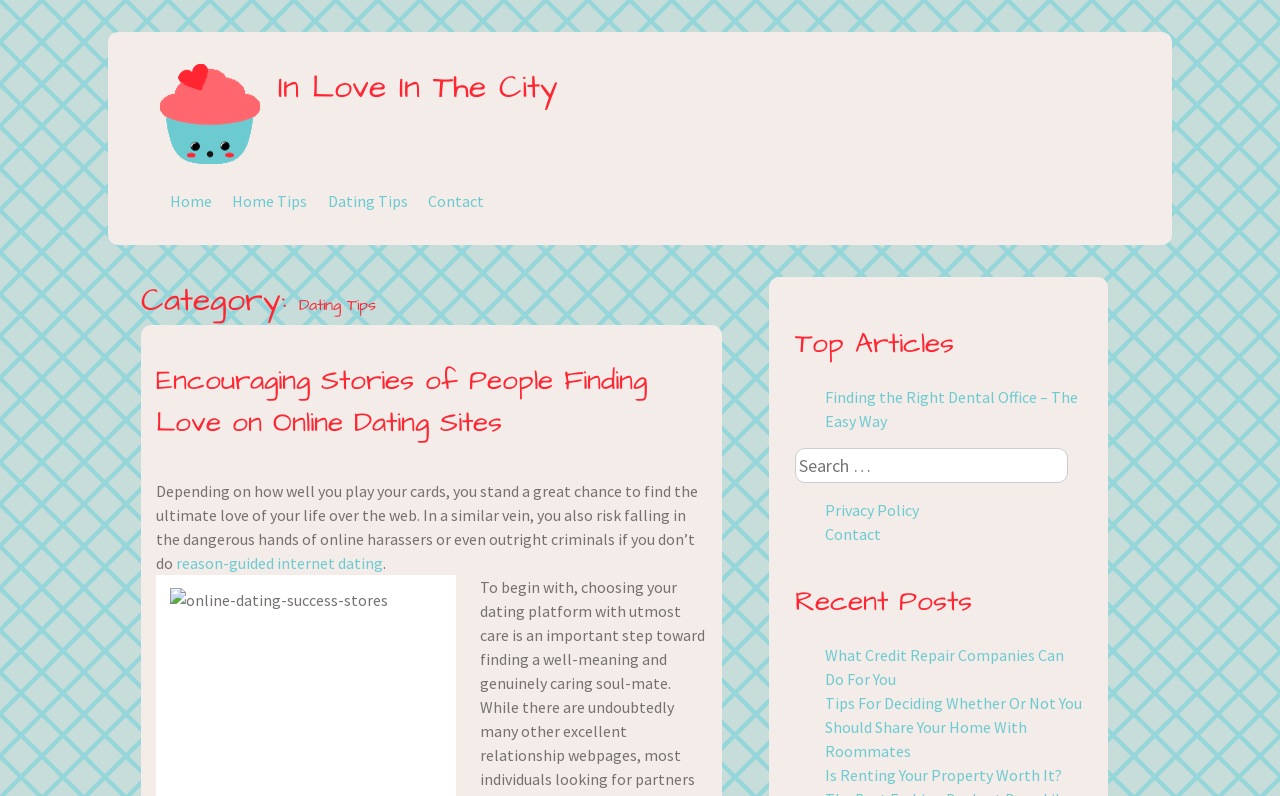Identify the first-level heading on the webpage and generate its text content.

Category: Dating Tips